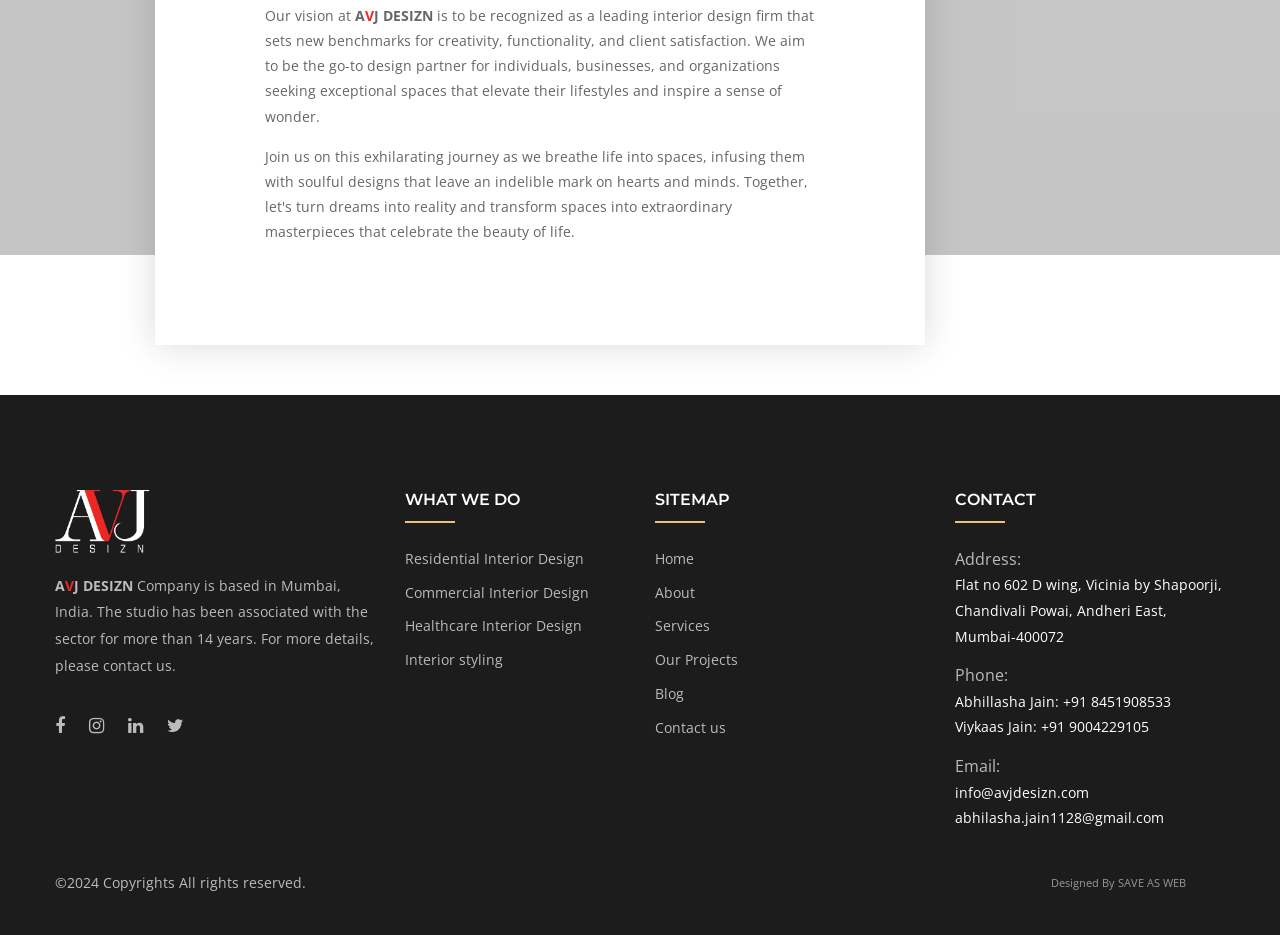Given the description Interior styling, predict the bounding box coordinates of the UI element. Ensure the coordinates are in the format (top-left x, top-left y, bottom-right x, bottom-right y) and all values are between 0 and 1.

[0.316, 0.695, 0.393, 0.716]